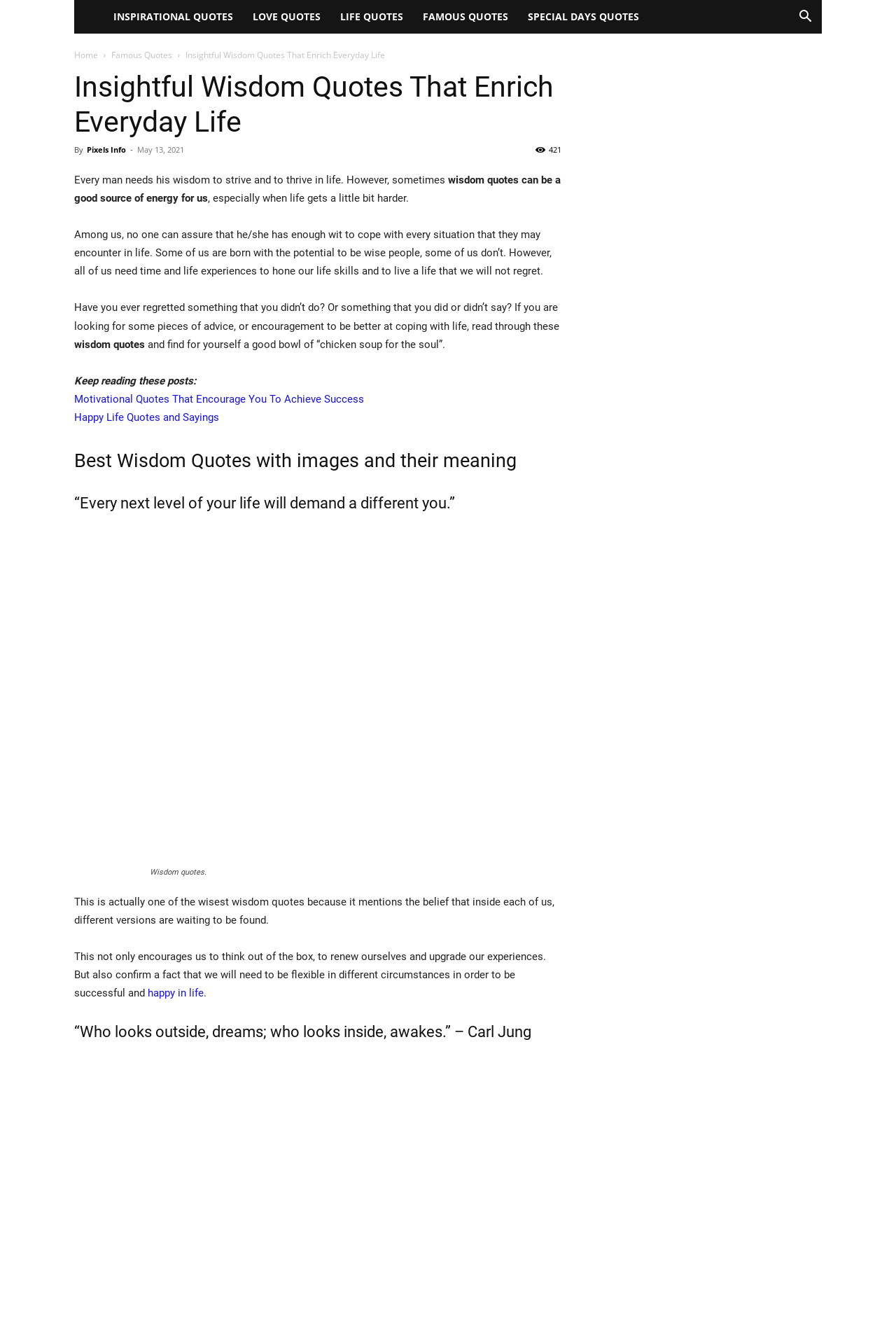Find the bounding box coordinates of the UI element according to this description: "Home".

[0.083, 0.037, 0.109, 0.046]